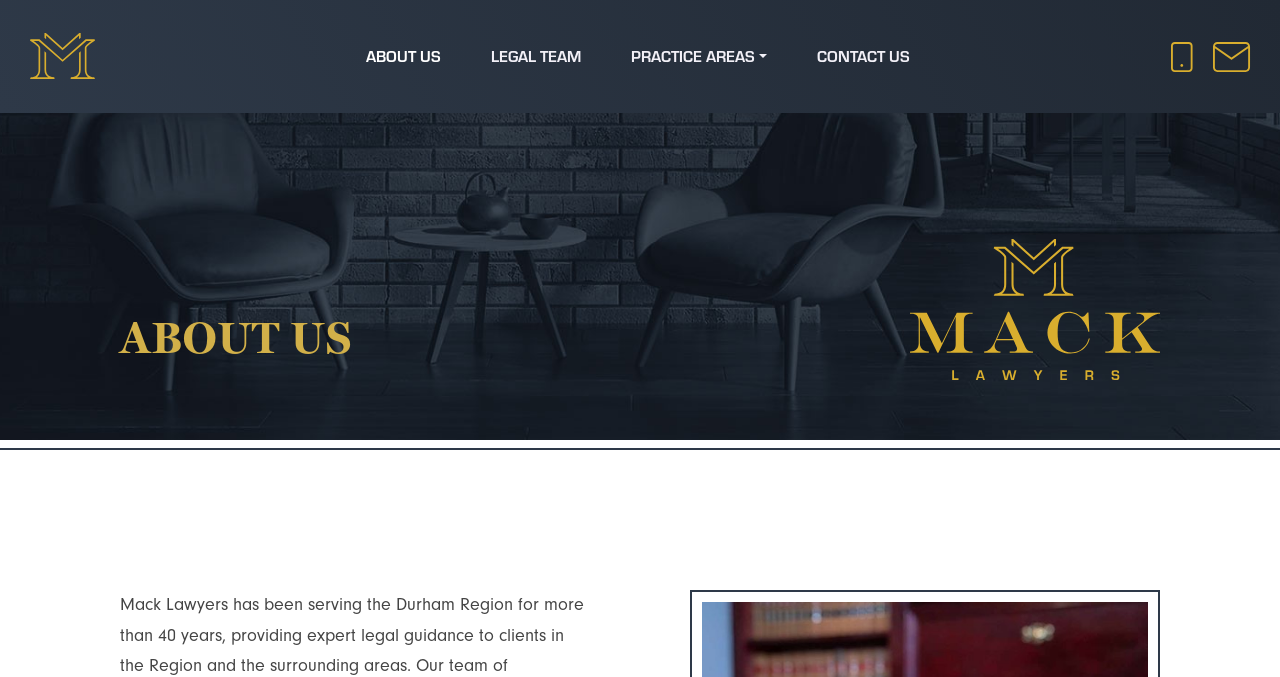Please answer the following question as detailed as possible based on the image: 
What is the name of the law firm?

The name of the law firm can be determined by looking at the top-left corner of the webpage, where the logo and the text 'Mack Lawyers' are displayed.